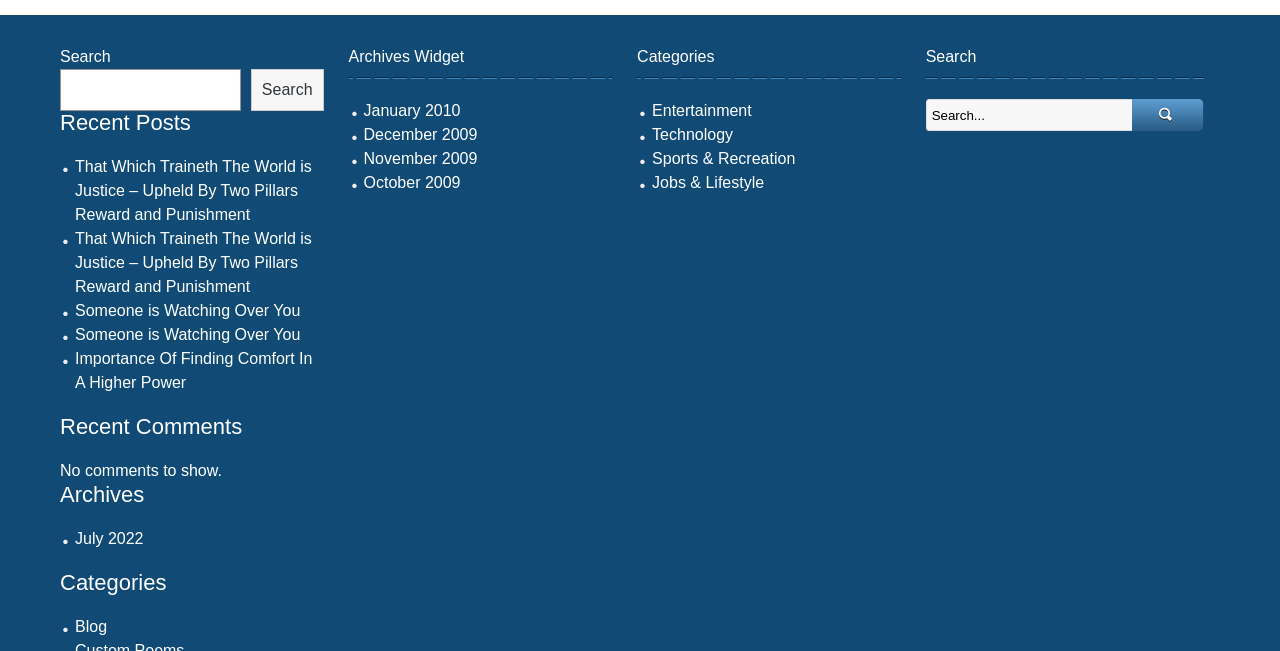Determine the bounding box coordinates of the region I should click to achieve the following instruction: "Browse archives". Ensure the bounding box coordinates are four float numbers between 0 and 1, i.e., [left, top, right, bottom].

[0.047, 0.742, 0.253, 0.779]